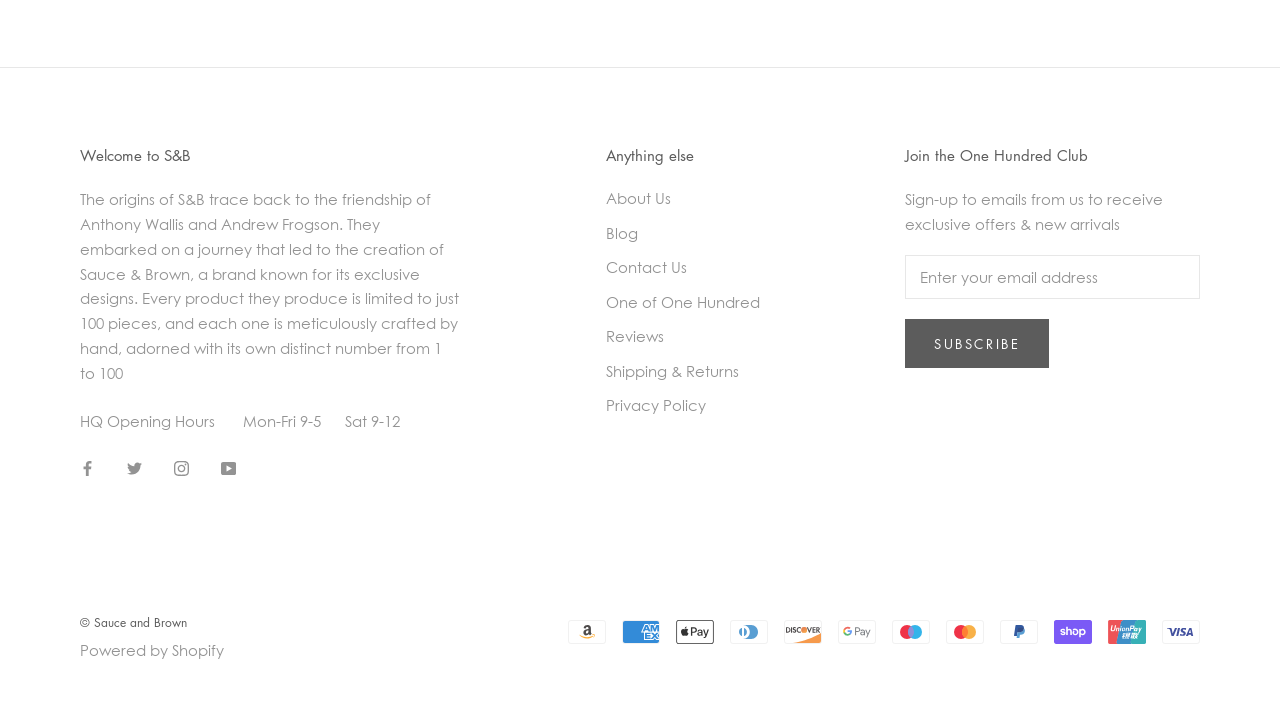Please find the bounding box coordinates of the element's region to be clicked to carry out this instruction: "Enter your email address".

[0.707, 0.362, 0.938, 0.424]